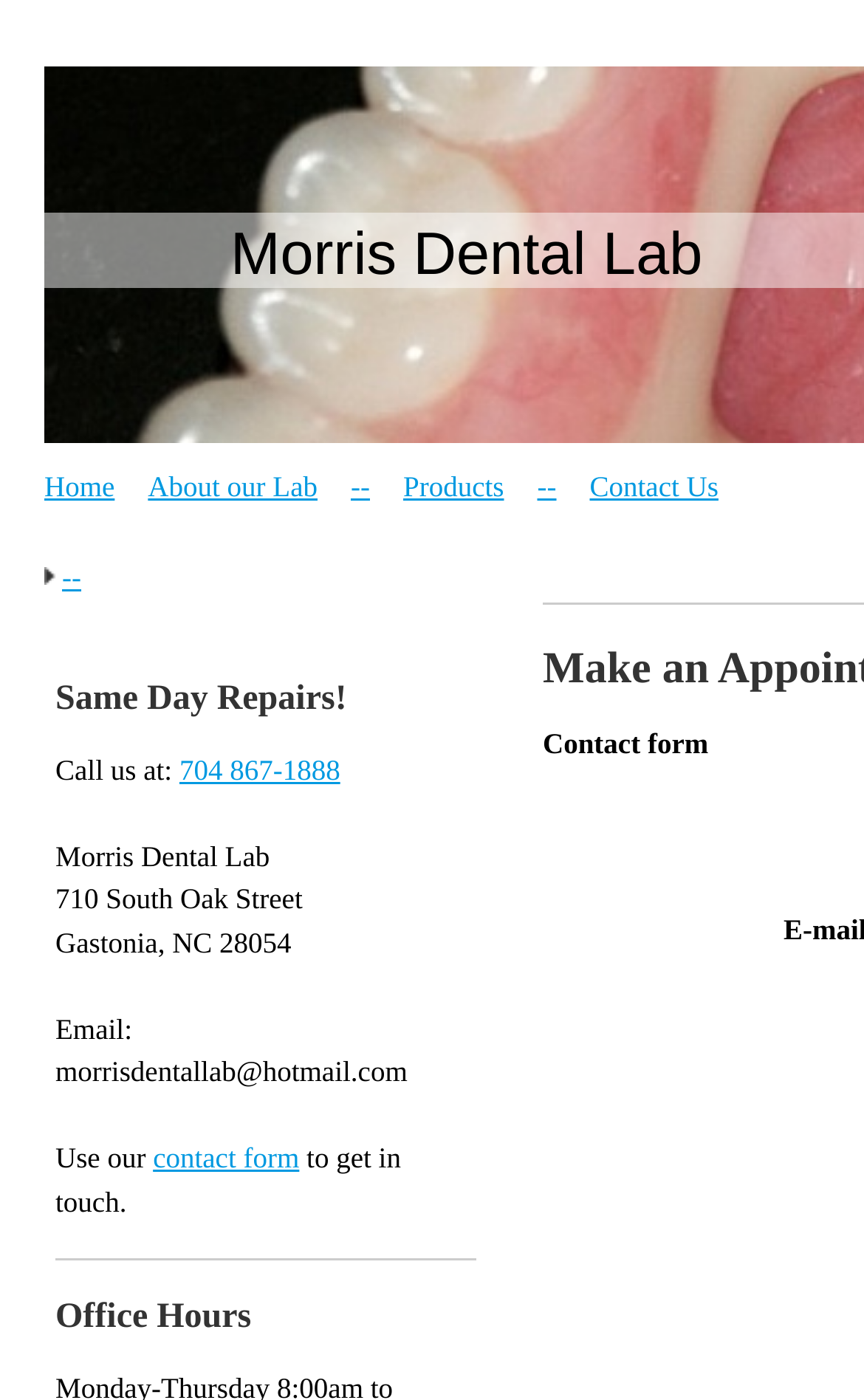Please identify the bounding box coordinates of the element on the webpage that should be clicked to follow this instruction: "Fill out the contact form". The bounding box coordinates should be given as four float numbers between 0 and 1, formatted as [left, top, right, bottom].

[0.628, 0.519, 0.82, 0.542]